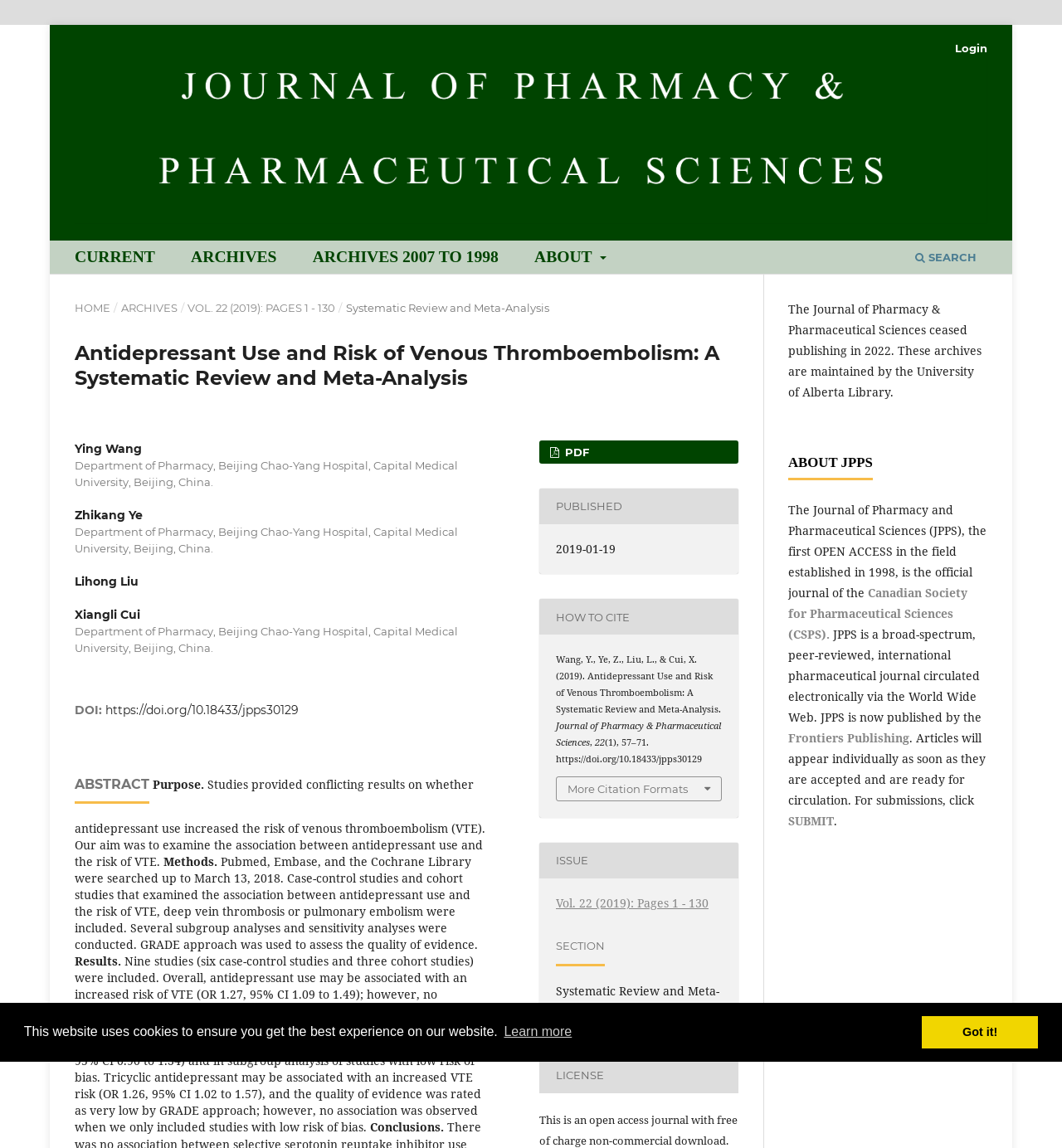Using the provided description Frontiers Publishing, find the bounding box coordinates for the UI element. Provide the coordinates in (top-left x, top-left y, bottom-right x, bottom-right y) format, ensuring all values are between 0 and 1.

[0.742, 0.636, 0.856, 0.65]